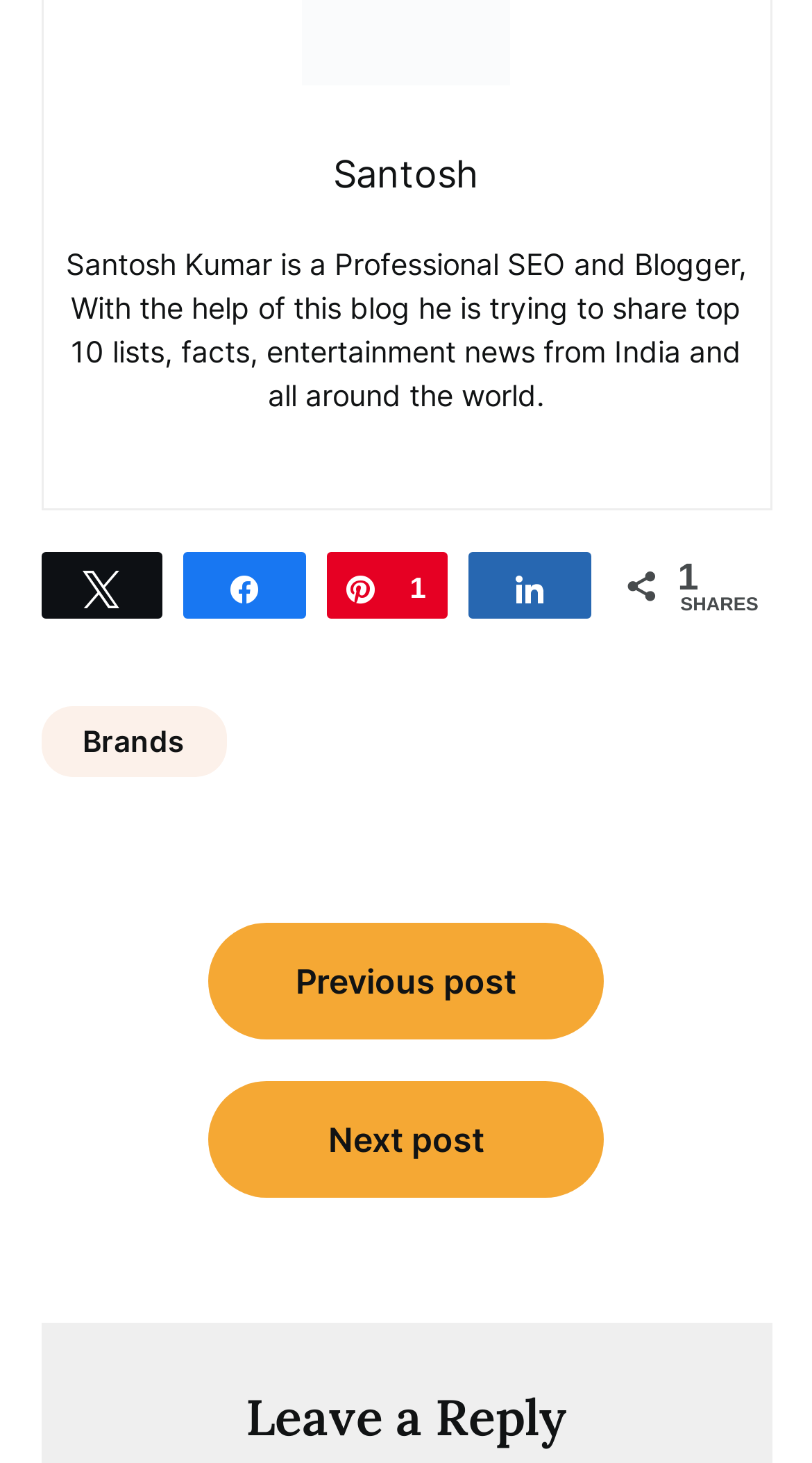Please identify the bounding box coordinates of the element I should click to complete this instruction: 'go to Brands page'. The coordinates should be given as four float numbers between 0 and 1, like this: [left, top, right, bottom].

[0.05, 0.483, 0.278, 0.531]